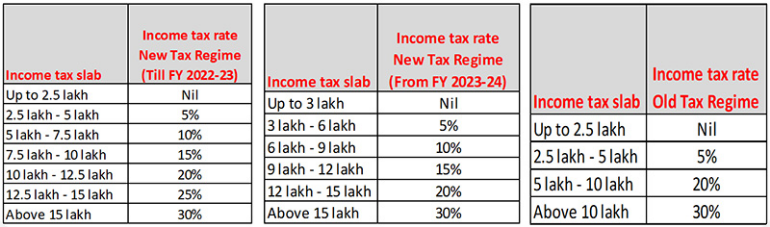What is the income tax rate for income above 10 lakh in the old tax regime?
Please respond to the question thoroughly and include all relevant details.

According to the right column of the image, the income tax rate for income above 10 lakh in the old tax regime remains unchanged at 30%.